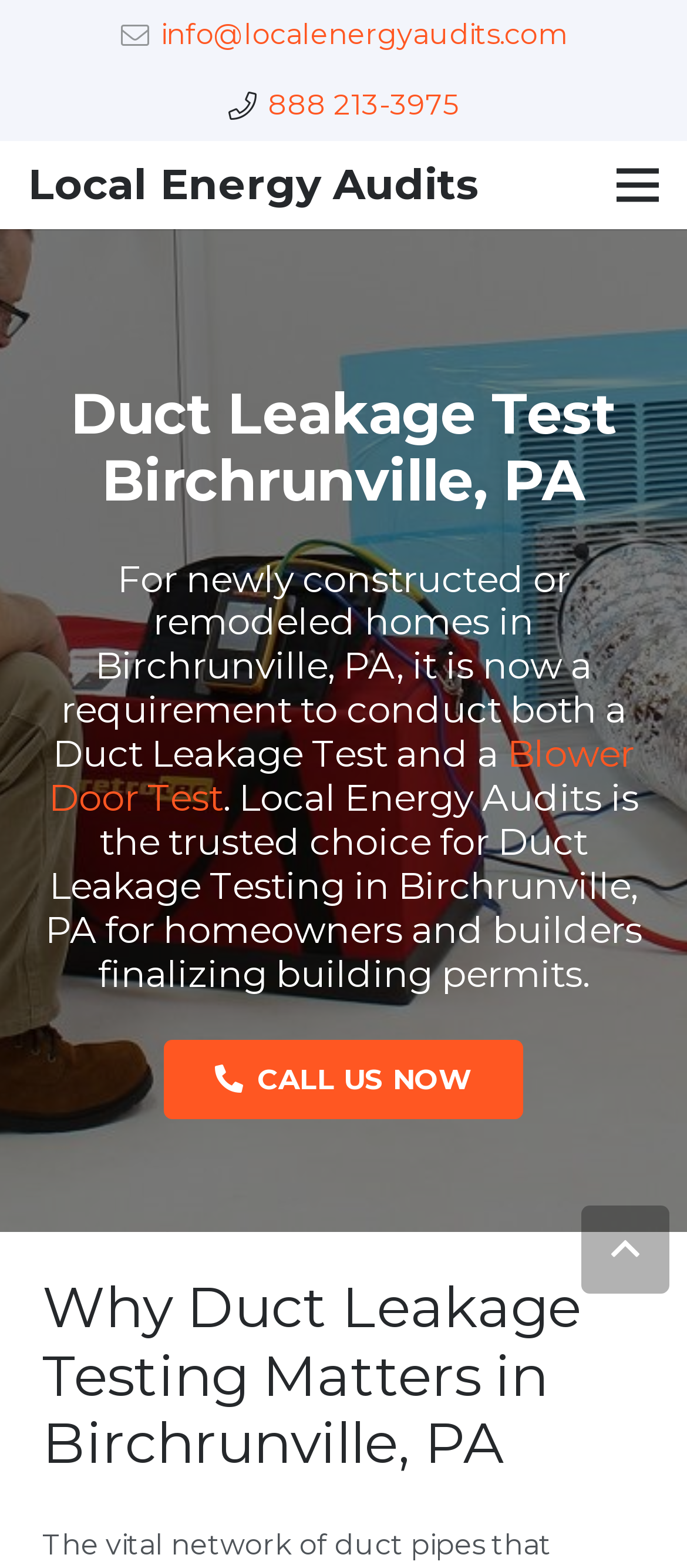Provide a one-word or brief phrase answer to the question:
What is the email address for Local Energy Audits?

info@localenergyaudits.com